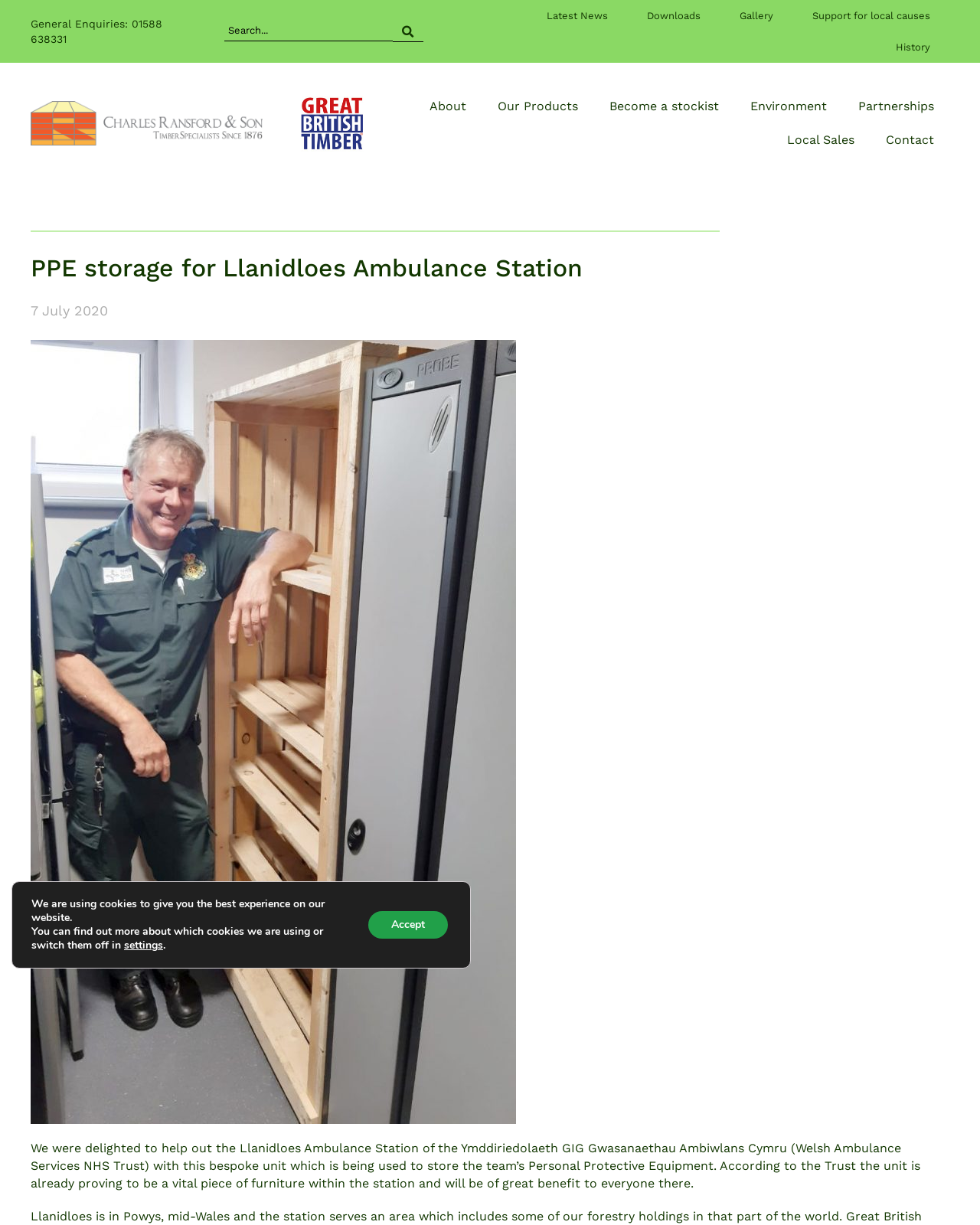What is the date of the article?
Examine the image closely and answer the question with as much detail as possible.

I found the date of the article by looking at the static text element which is '7 July 2020'.